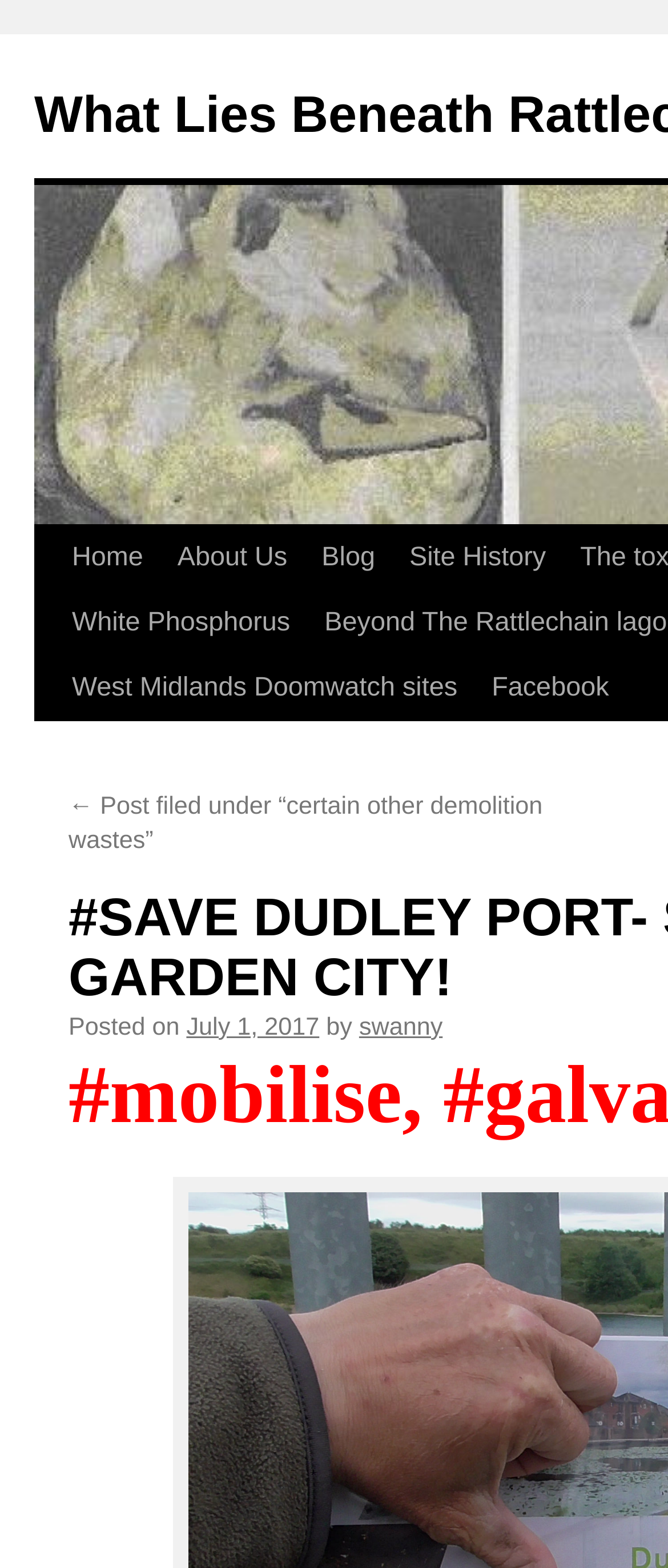How many social media links are there?
Relying on the image, give a concise answer in one word or a brief phrase.

1